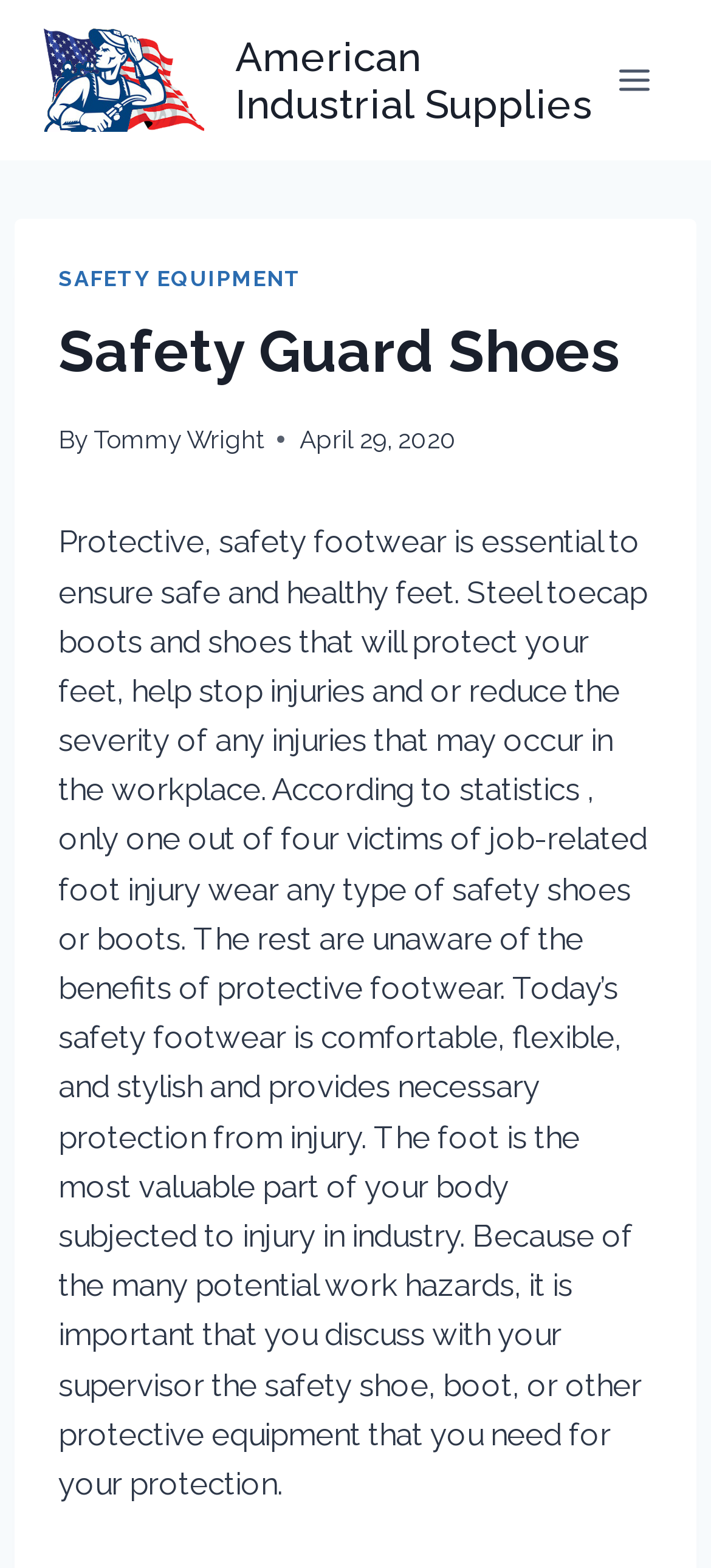Using the webpage screenshot, find the UI element described by Safety Equipment. Provide the bounding box coordinates in the format (top-left x, top-left y, bottom-right x, bottom-right y), ensuring all values are floating point numbers between 0 and 1.

[0.082, 0.17, 0.424, 0.186]